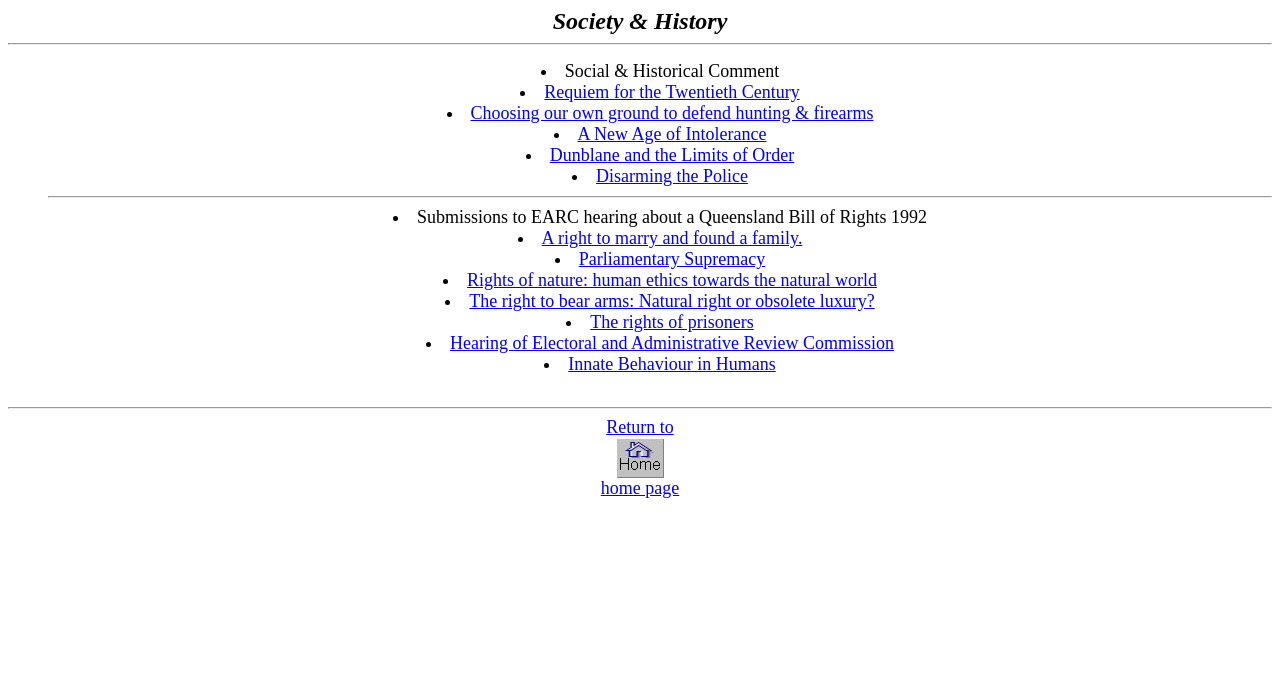What is the text of the link at the bottom of the page?
Please use the image to provide an in-depth answer to the question.

The link at the bottom of the page can be found by looking at the link element at coordinates [0.469, 0.612, 0.531, 0.731] with the text 'Return to home page'.